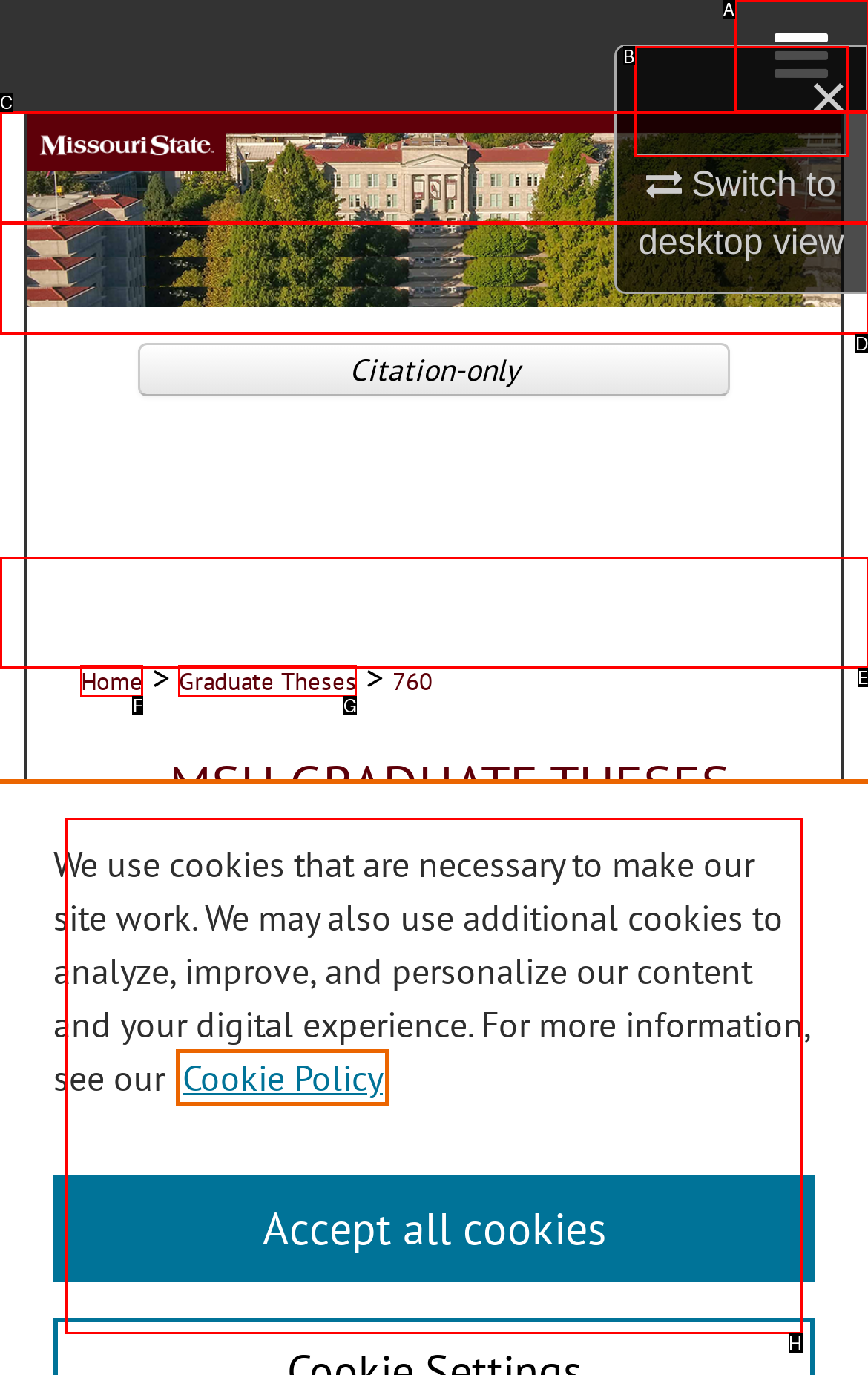Tell me which option I should click to complete the following task: Read the study of Branson, Missouri and Lake Taneycomo
Answer with the option's letter from the given choices directly.

H